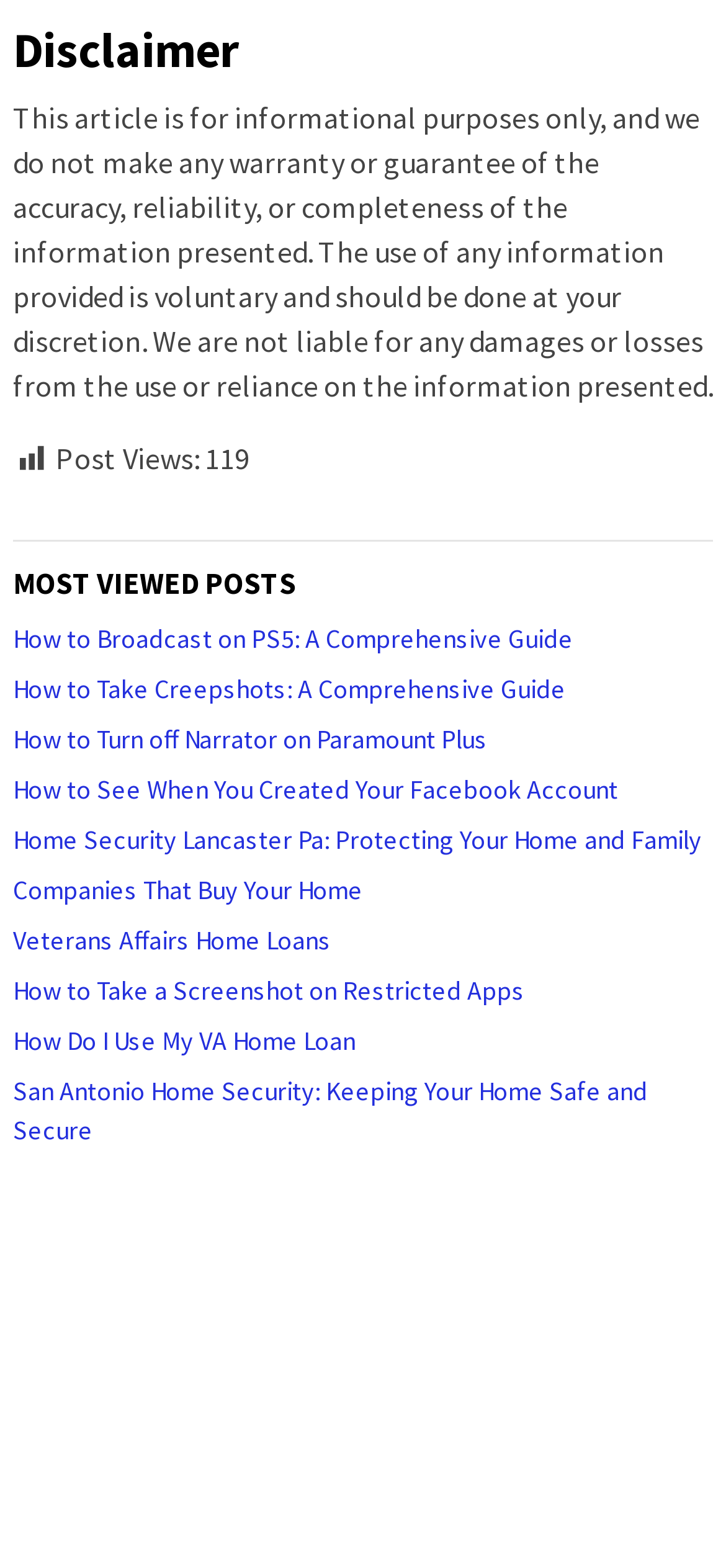Carefully observe the image and respond to the question with a detailed answer:
What is the second most viewed post?

The most viewed posts are listed below the 'MOST VIEWED POSTS' heading, and the second one is 'How to Take Creepshots: A Comprehensive Guide'.